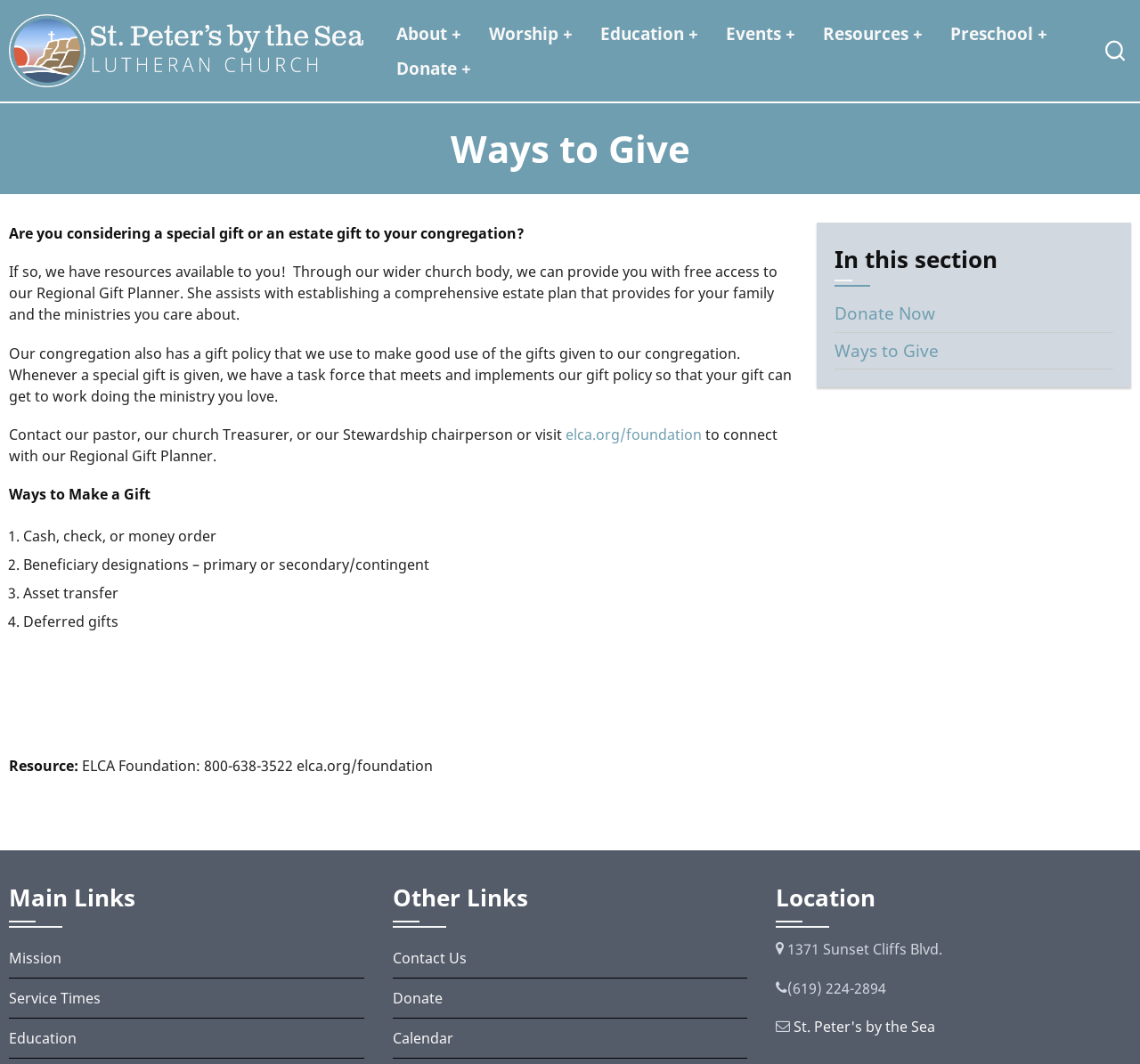Can you provide the bounding box coordinates for the element that should be clicked to implement the instruction: "Go to 'Home'"?

[0.008, 0.013, 0.319, 0.082]